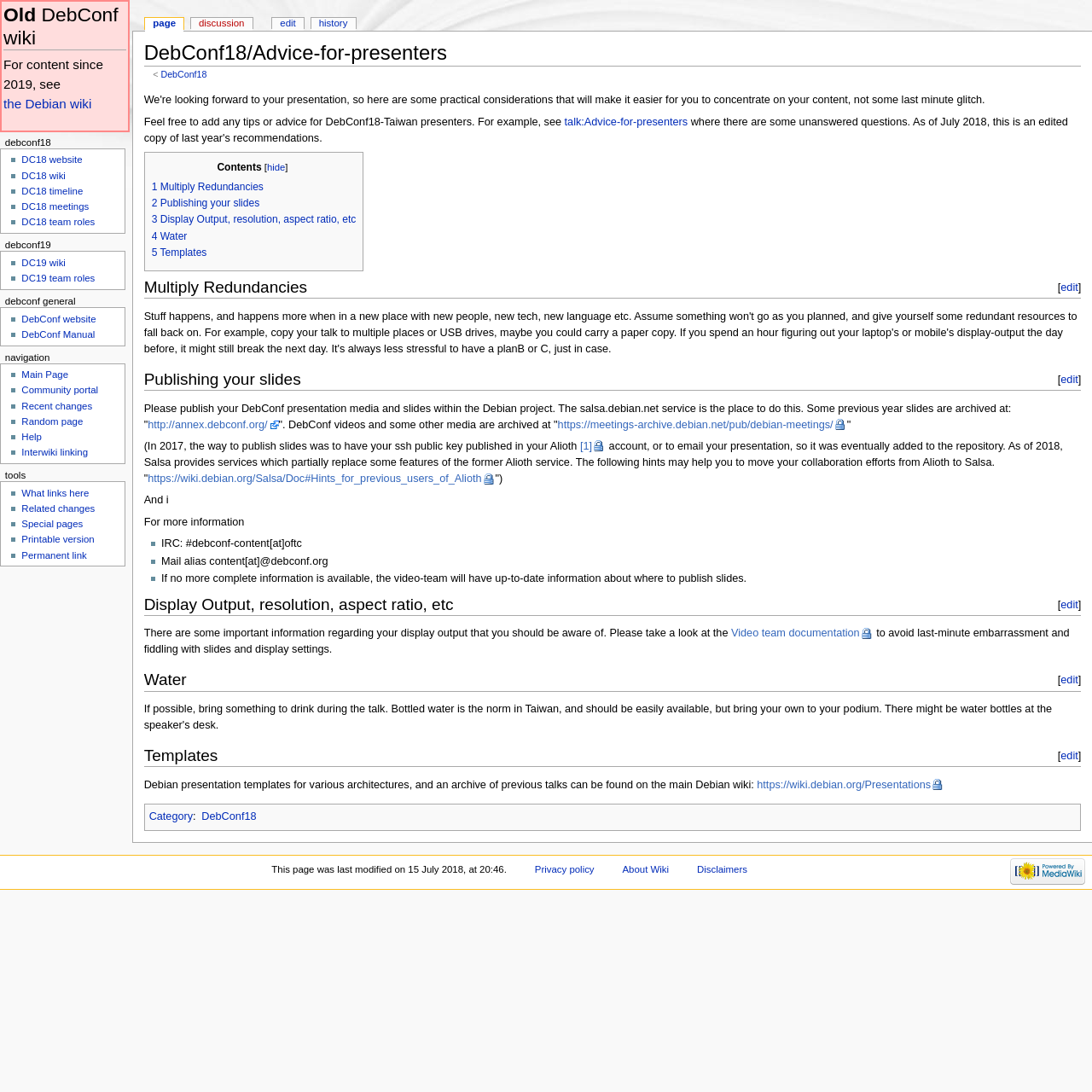Find and specify the bounding box coordinates that correspond to the clickable region for the instruction: "Check the 'Templates' section for Debian presentation templates".

[0.132, 0.677, 0.99, 0.703]